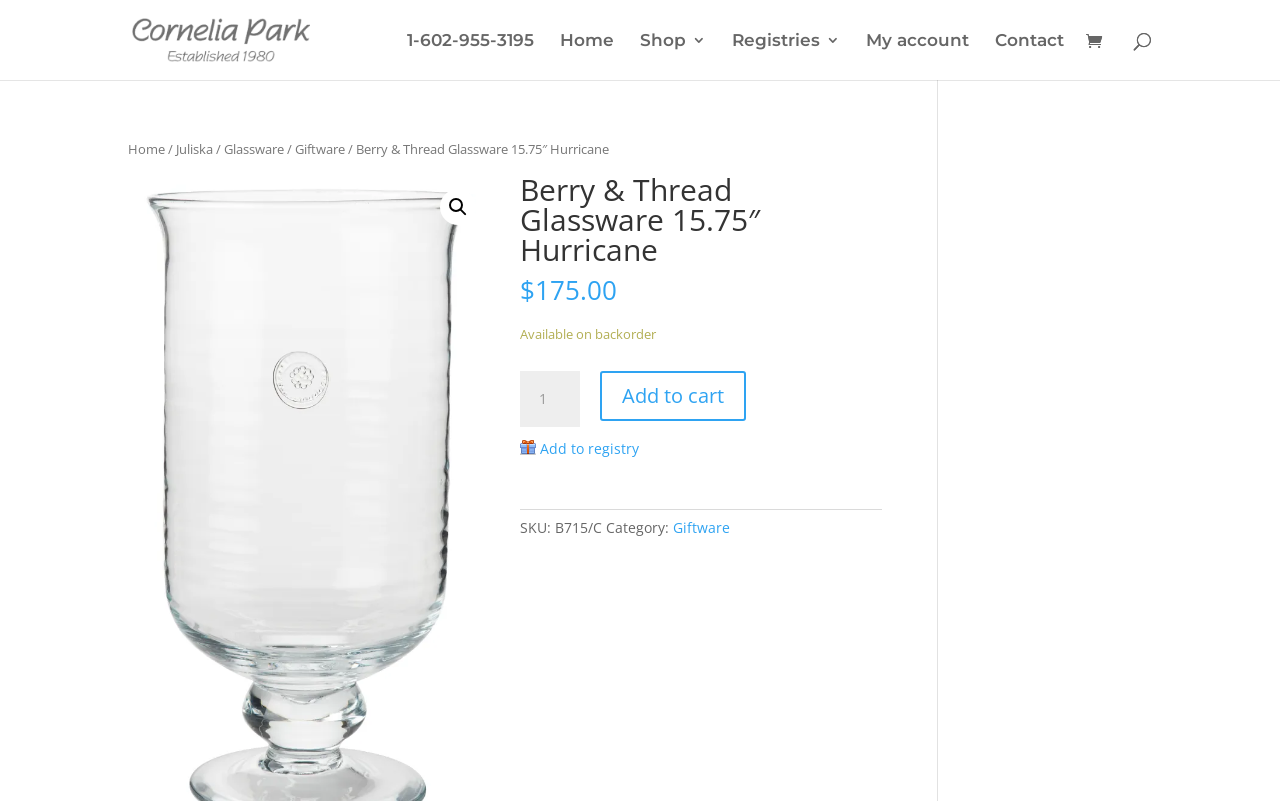Give a one-word or short-phrase answer to the following question: 
What can you do with the product?

Add to cart or registry